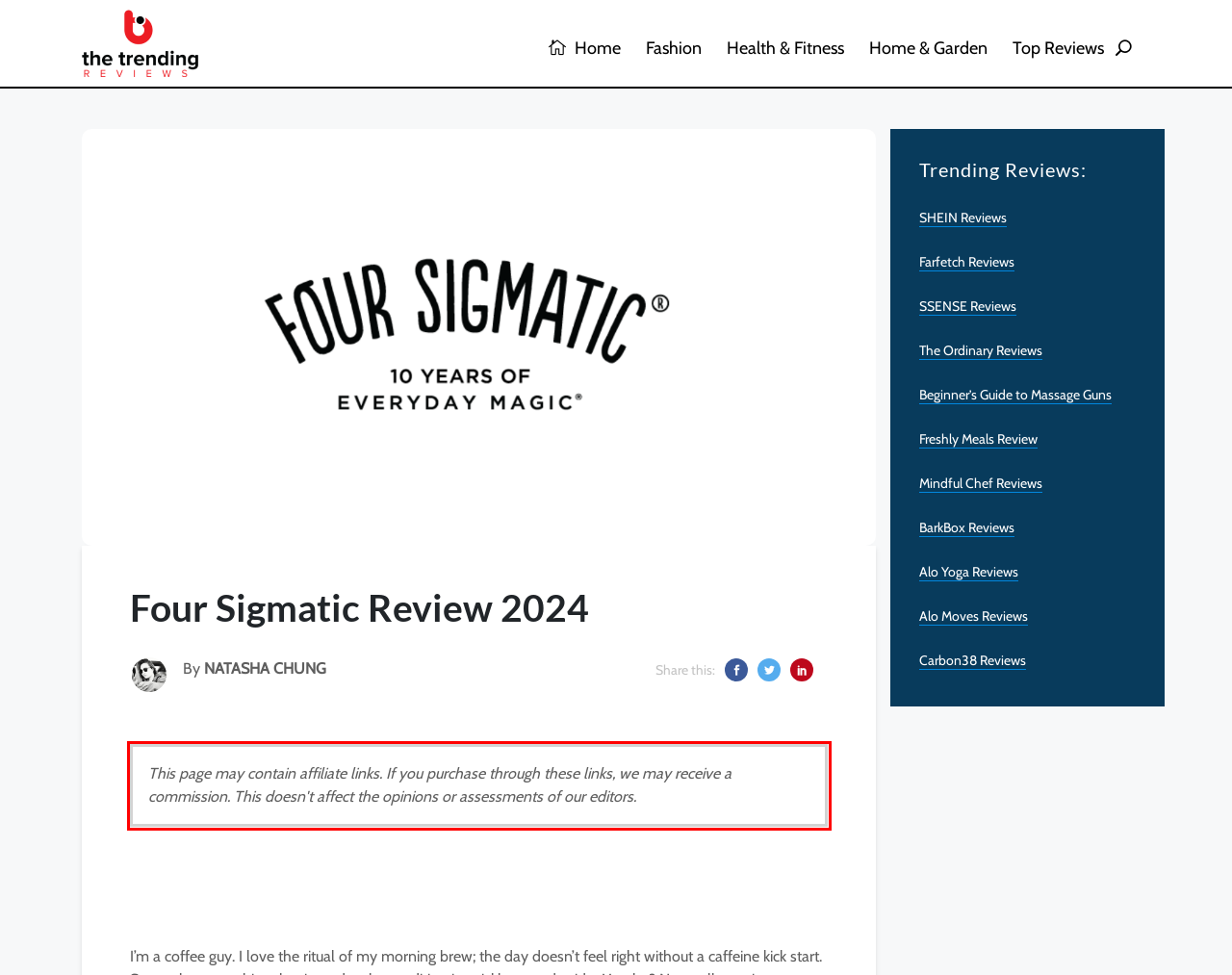You are provided with a screenshot of a webpage that includes a red bounding box. Extract and generate the text content found within the red bounding box.

This page may contain affiliate links. If you purchase through these links, we may receive a commission. This doesn't affect the opinions or assessments of our editors.